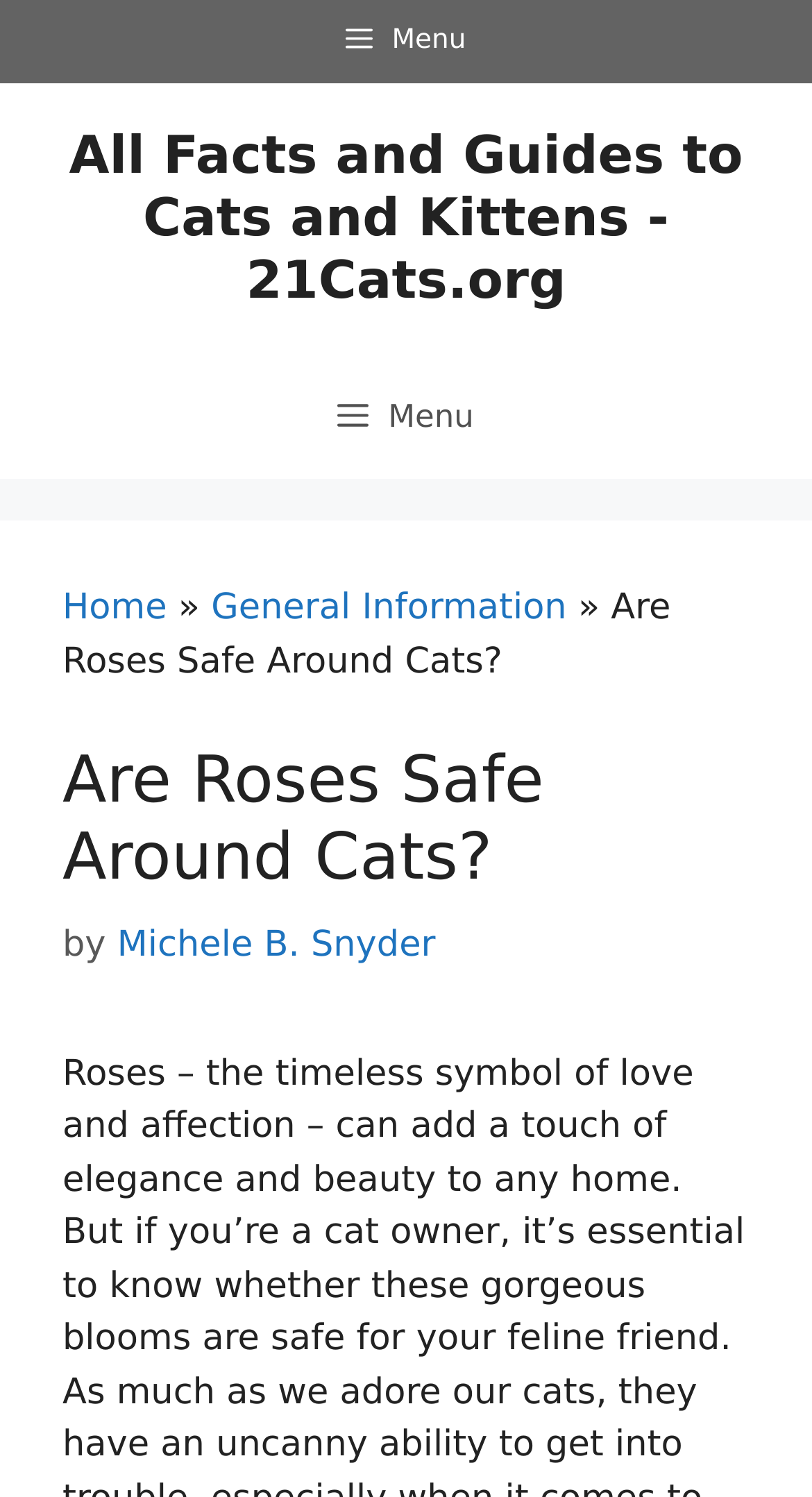Give a complete and precise description of the webpage's appearance.

The webpage is about the safety of roses around cats, with a focus on providing information and guidance to cat owners. At the top left corner, there is a button labeled "Menu" that allows users to access the website's menu. Next to it, there is a banner with the site's name, "21Cats.org", and a link to the website's homepage.

Below the banner, there is a primary navigation menu that spans the entire width of the page. Within this menu, there is a breadcrumbs navigation section that displays the current page's location within the website's hierarchy. The breadcrumbs section shows the path "Home » General Information » Are Roses Safe Around Cats?".

Directly below the breadcrumbs section, there is a header that displays the title of the current page, "Are Roses Safe Around Cats?", in a large font size. The title is followed by the author's name, "Michele B. Snyder", which is displayed as a link.

Overall, the webpage appears to be a informative article or guide that provides content related to the safety of roses around cats, with a clear and organized structure that makes it easy to navigate.